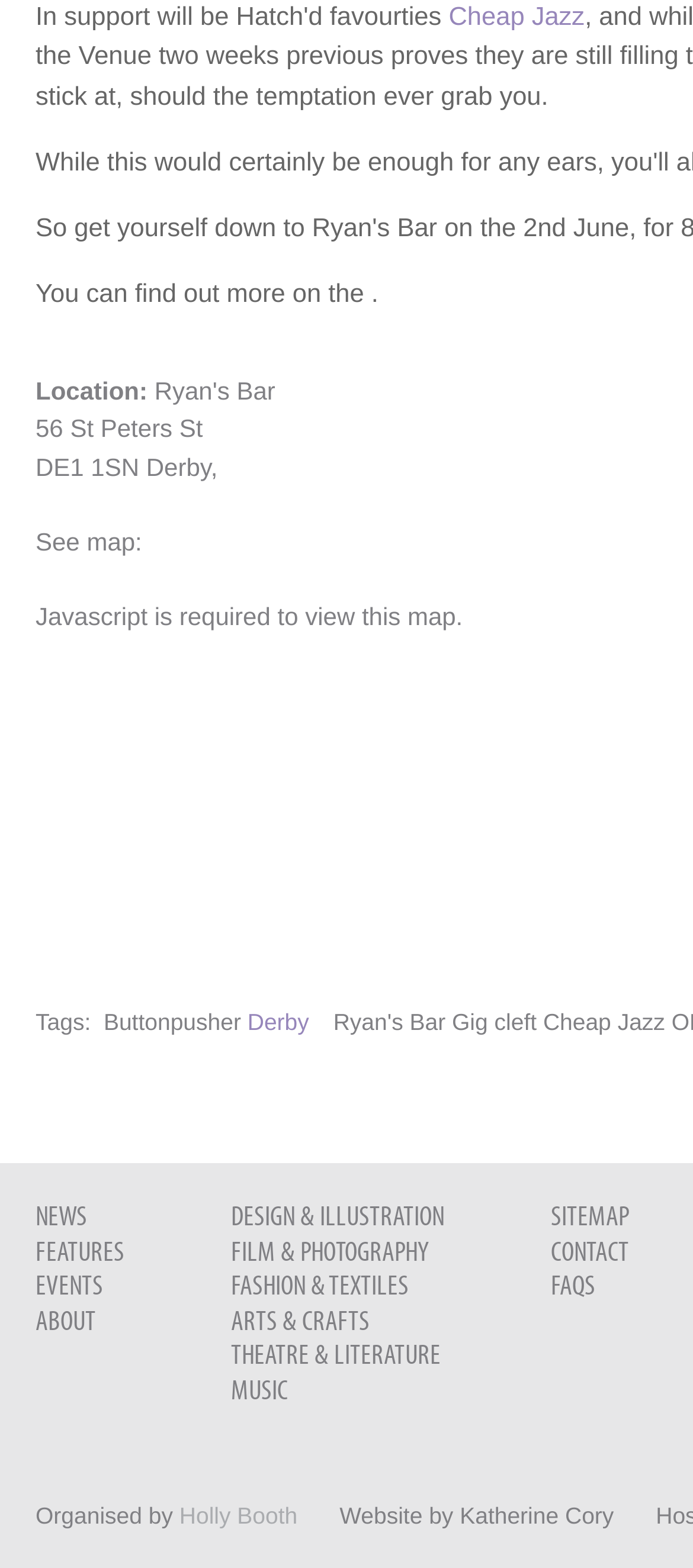Please identify the coordinates of the bounding box for the clickable region that will accomplish this instruction: "Click on Cheap Jazz".

[0.647, 0.002, 0.844, 0.02]